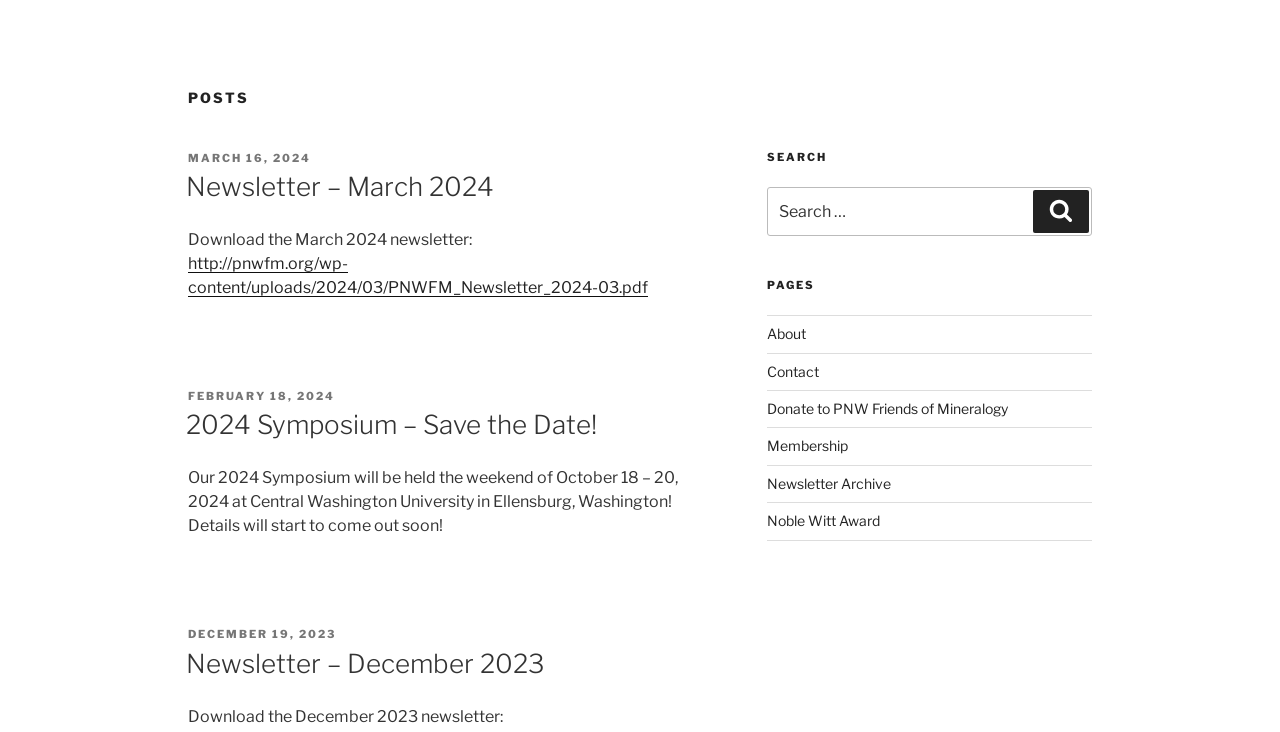Show the bounding box coordinates of the element that should be clicked to complete the task: "Go to the About page".

[0.599, 0.444, 0.629, 0.468]